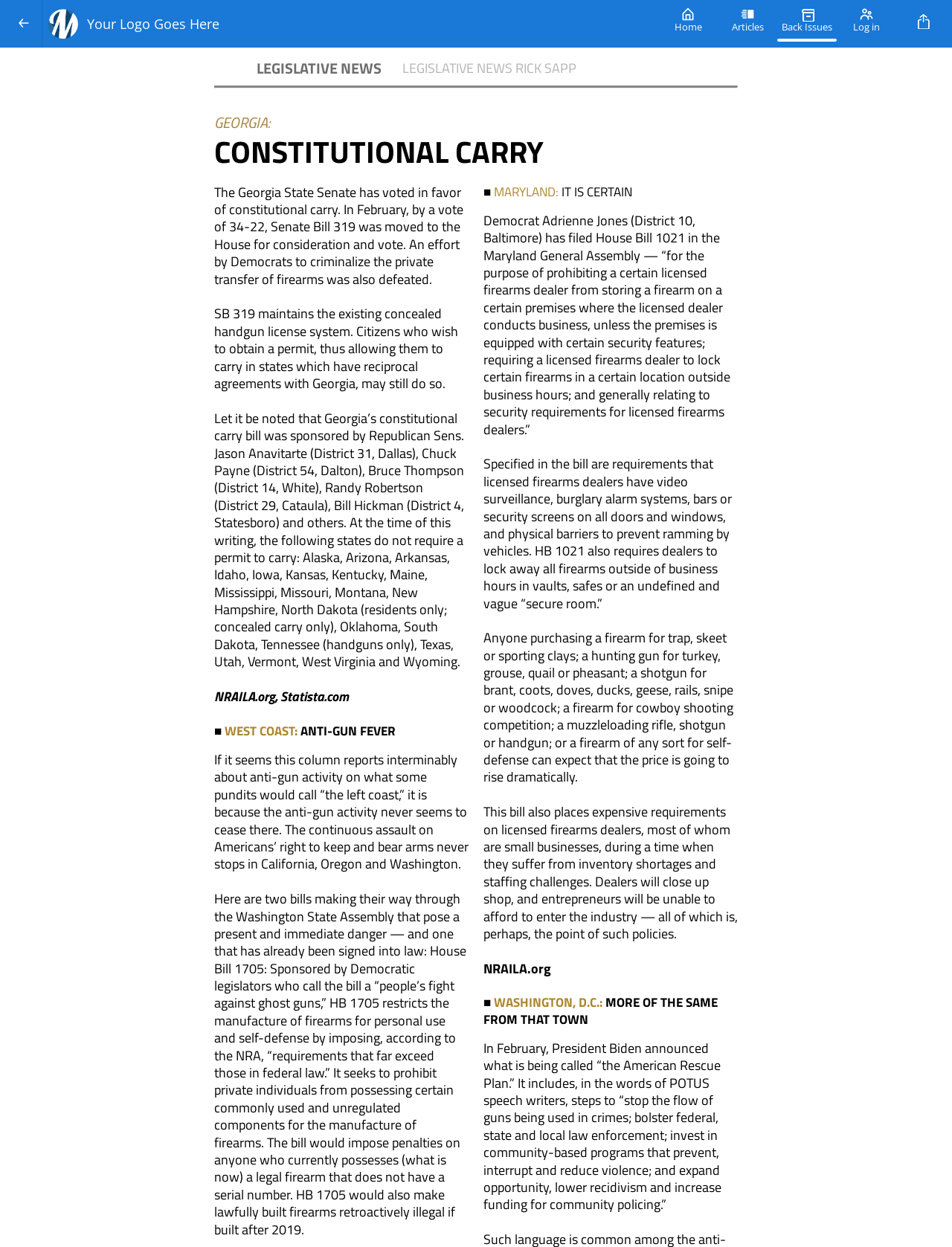Based on the visual content of the image, answer the question thoroughly: What is the purpose of House Bill 1705?

I read the static text element that describes House Bill 1705 and found that its purpose is to restrict the manufacture of firearms for personal use and self-defense by imposing certain requirements.